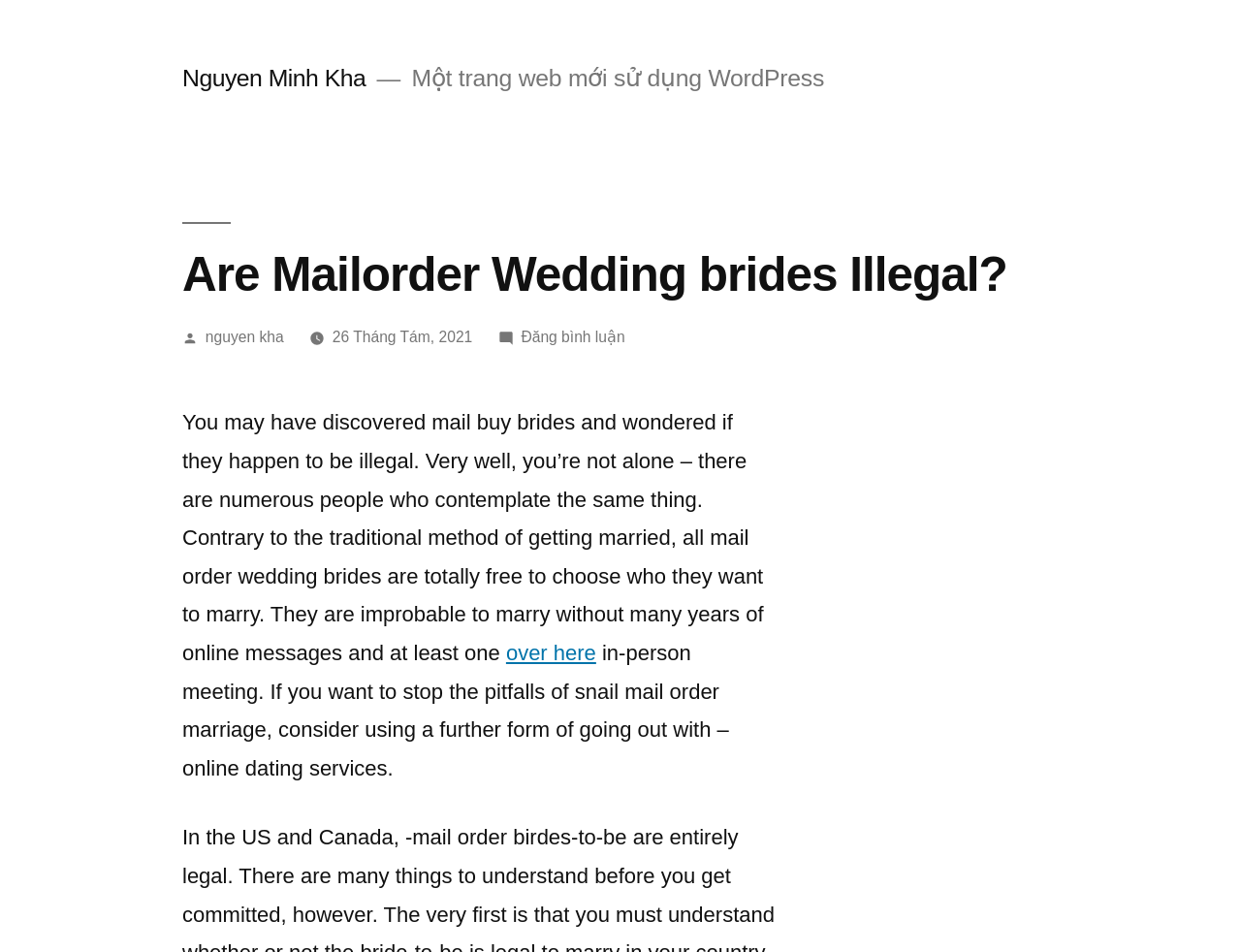Given the element description over here, specify the bounding box coordinates of the corresponding UI element in the format (top-left x, top-left y, bottom-right x, bottom-right y). All values must be between 0 and 1.

[0.408, 0.673, 0.48, 0.699]